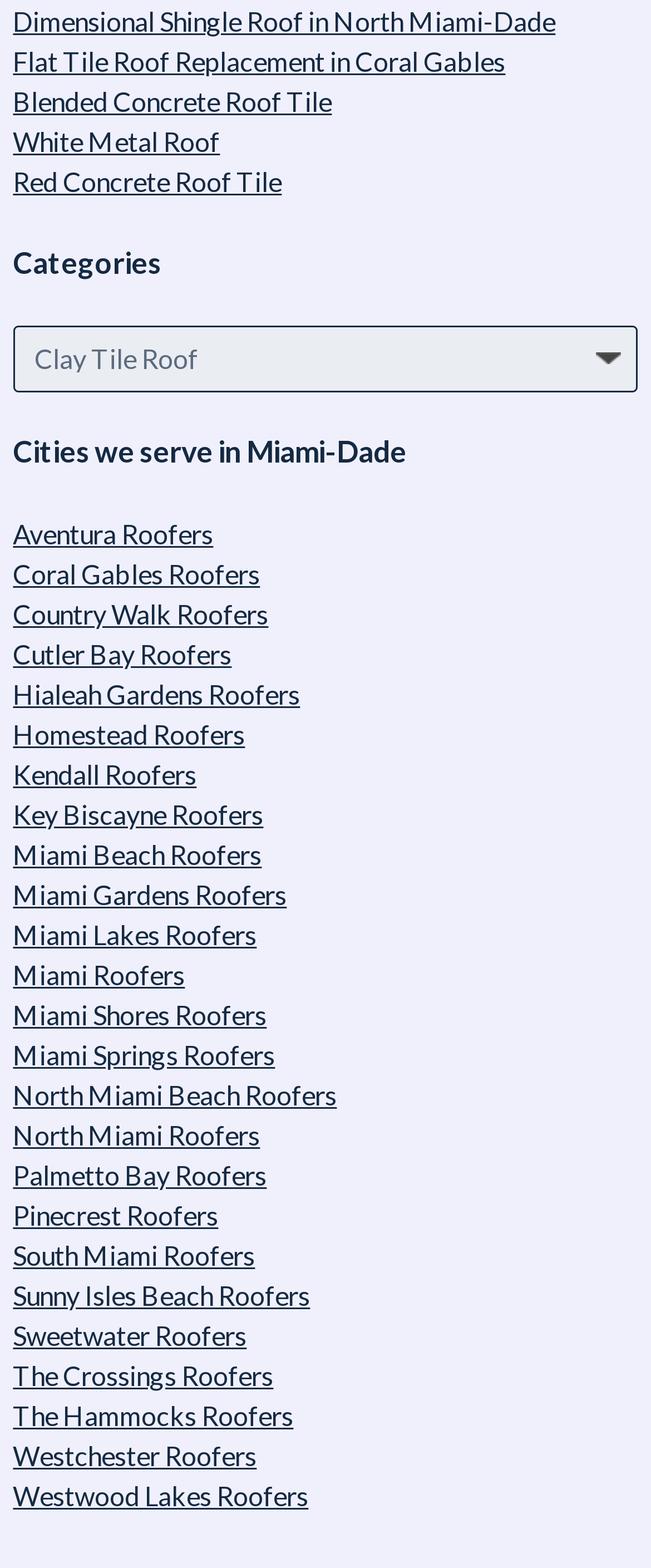Please identify the bounding box coordinates of the element that needs to be clicked to perform the following instruction: "Learn about Dimensional Shingle Roof".

[0.02, 0.004, 0.853, 0.024]